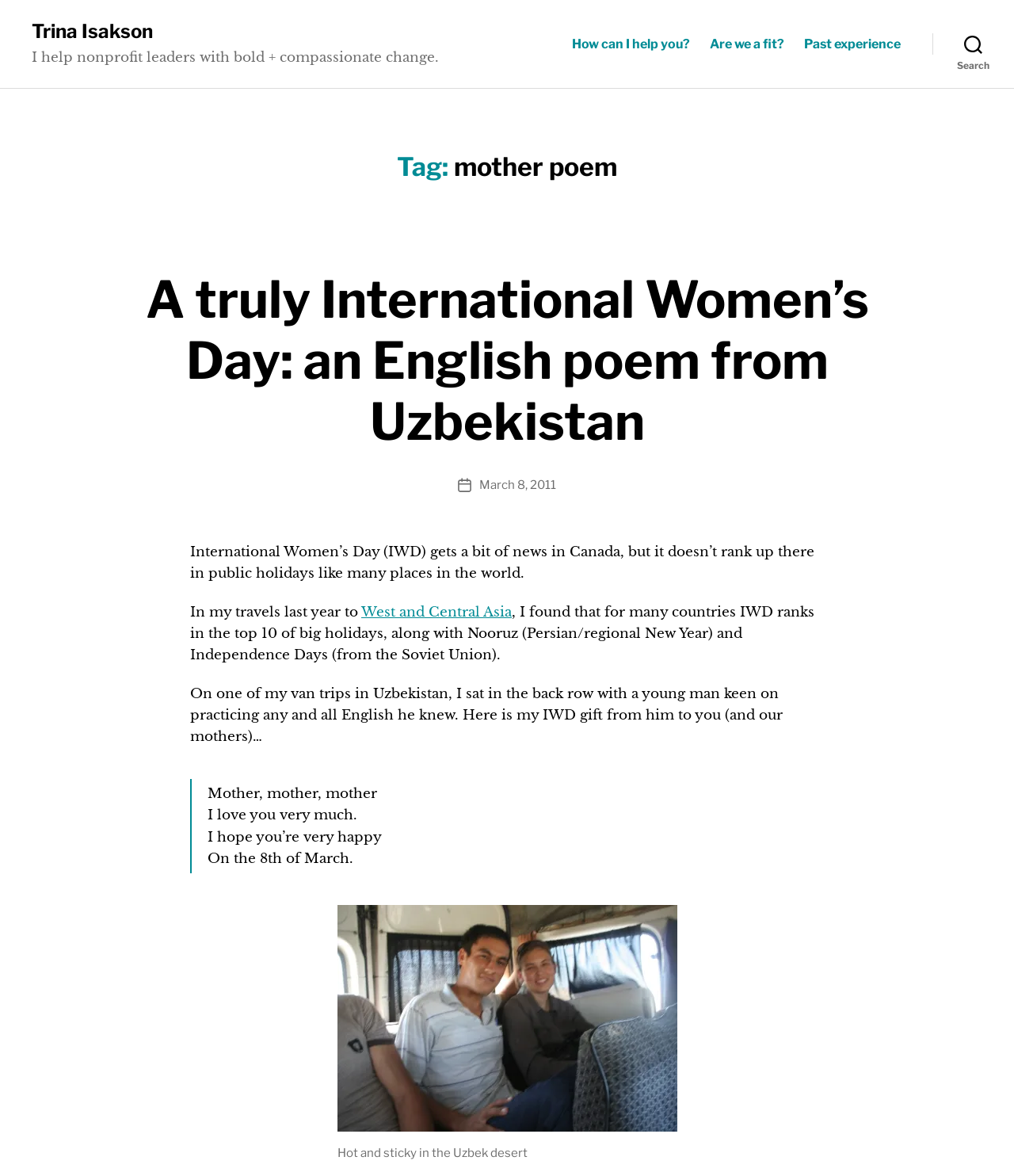Please provide the bounding box coordinates in the format (top-left x, top-left y, bottom-right x, bottom-right y). Remember, all values are floating point numbers between 0 and 1. What is the bounding box coordinate of the region described as: March 8, 2011

[0.473, 0.406, 0.548, 0.418]